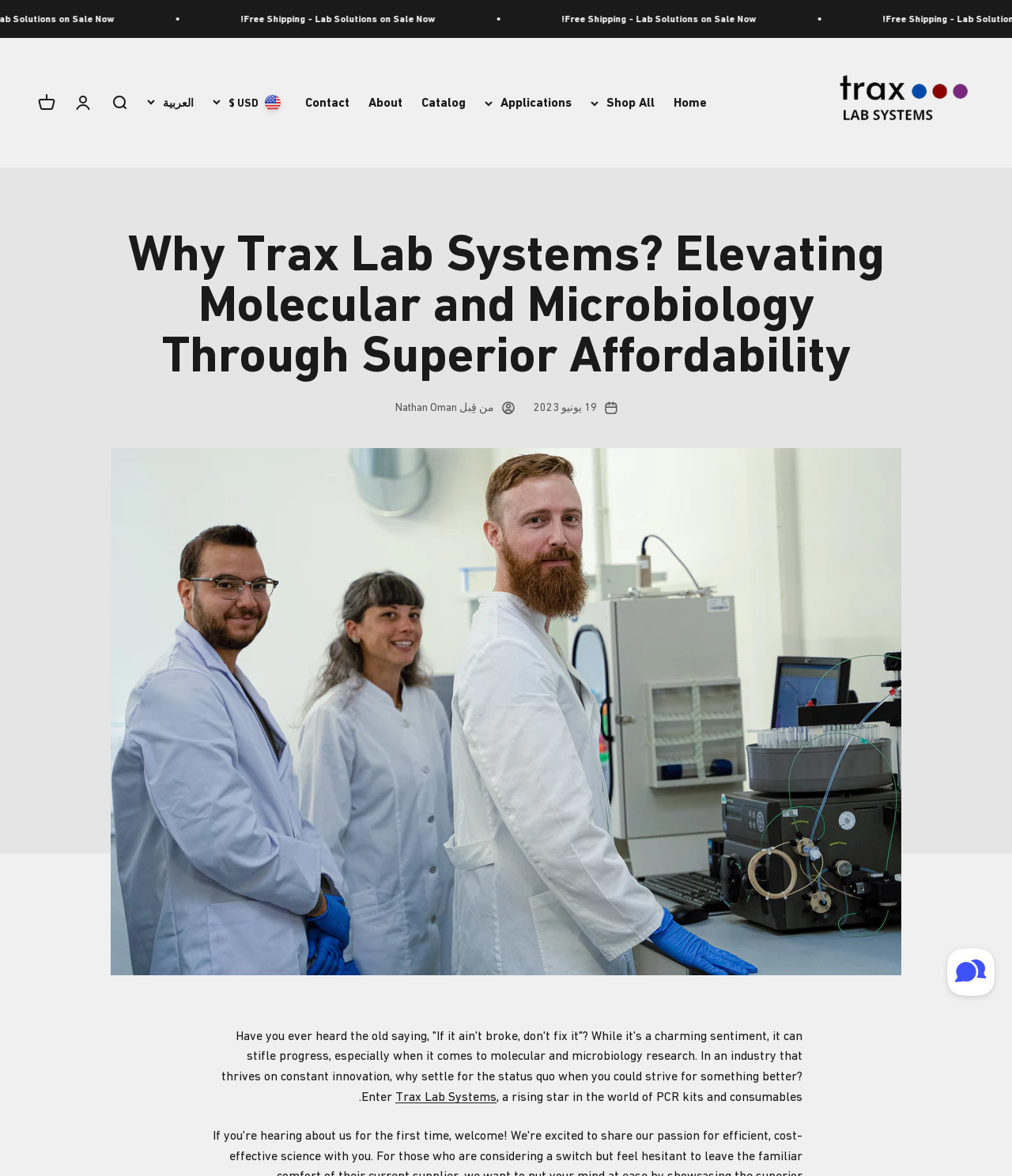Give a succinct answer to this question in a single word or phrase: 
What is the date of the article?

19 يونيو 2023